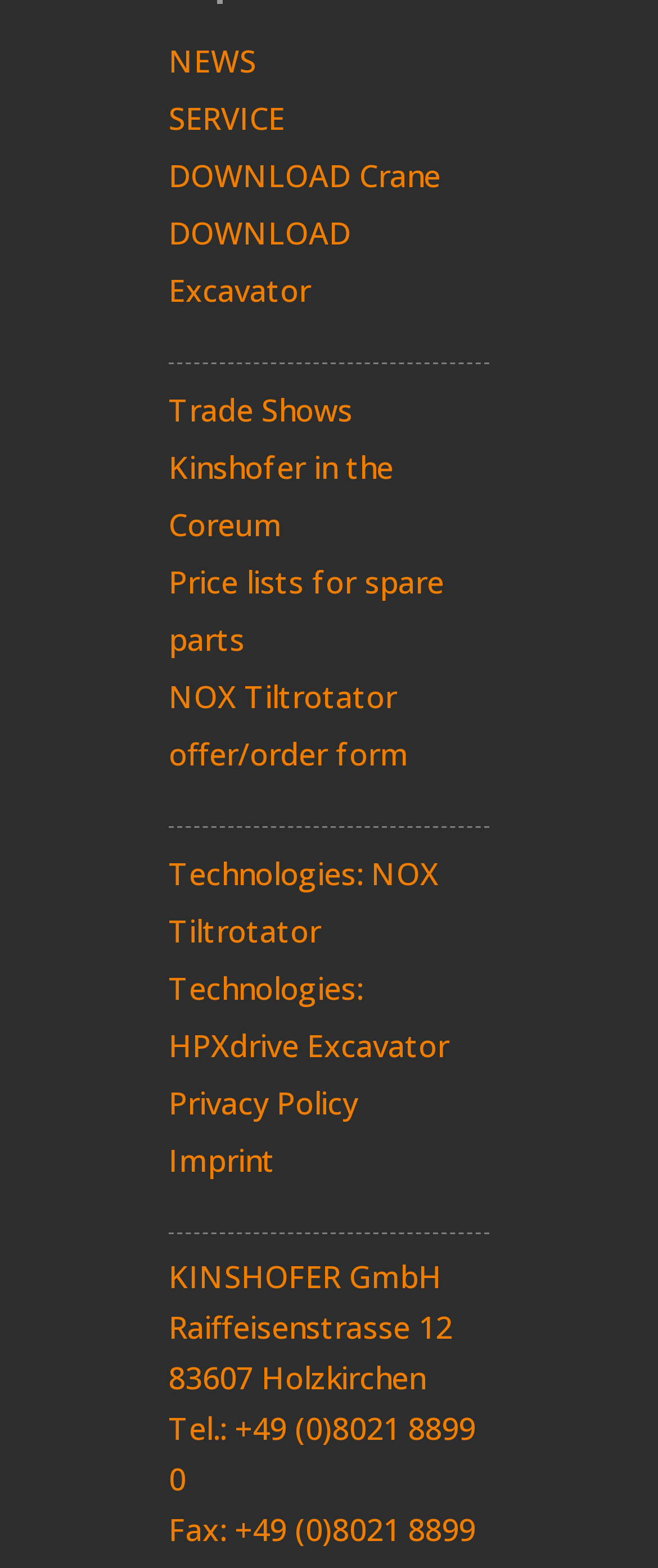What is the company name?
Give a one-word or short phrase answer based on the image.

KINSHOFER GmbH